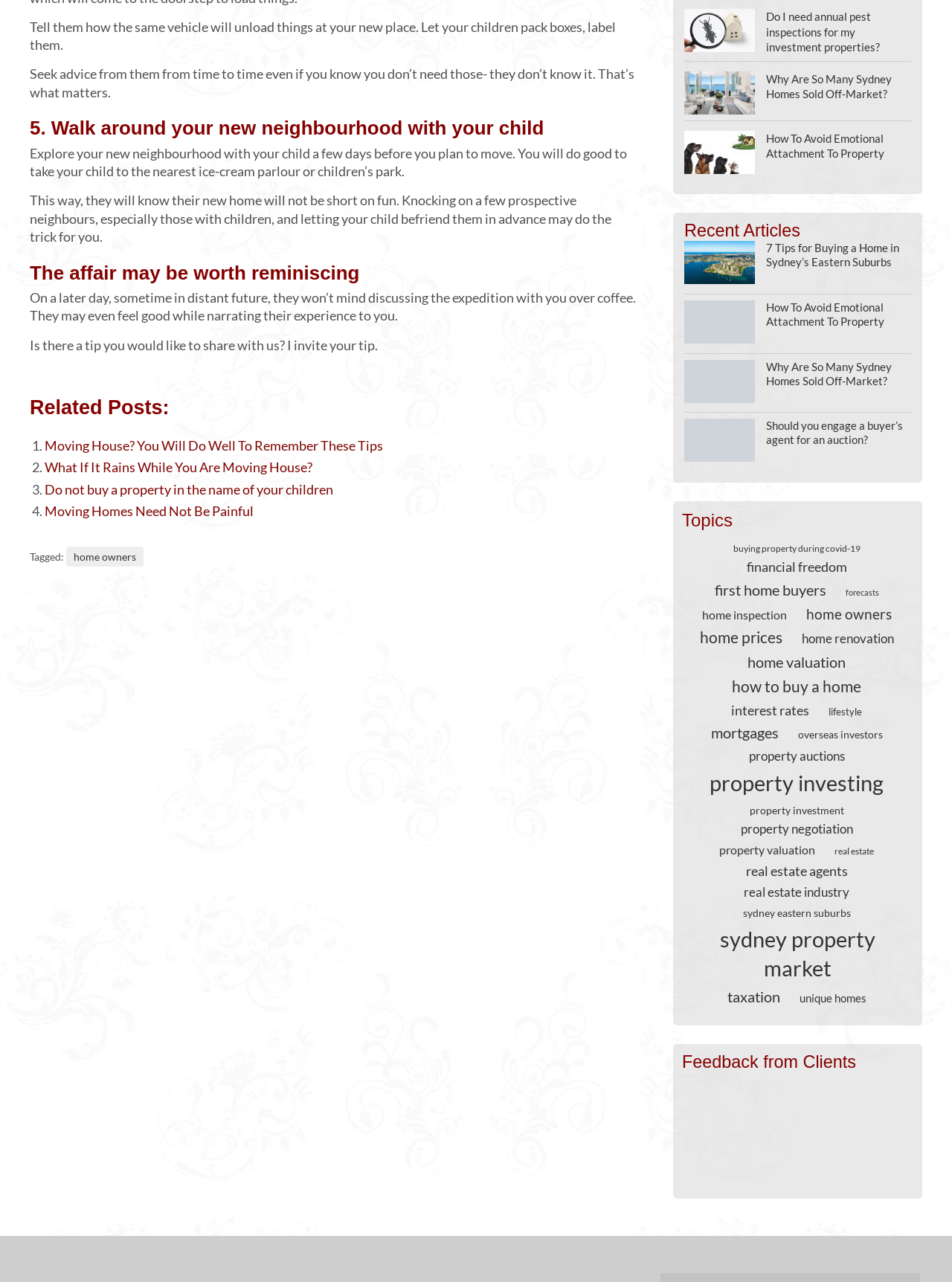Look at the image and write a detailed answer to the question: 
What type of articles are listed under 'Recent Articles'?

The articles listed under 'Recent Articles' appear to be related to property, such as buying a home, property valuation, and real estate agents, indicating that the website is focused on property-related topics.